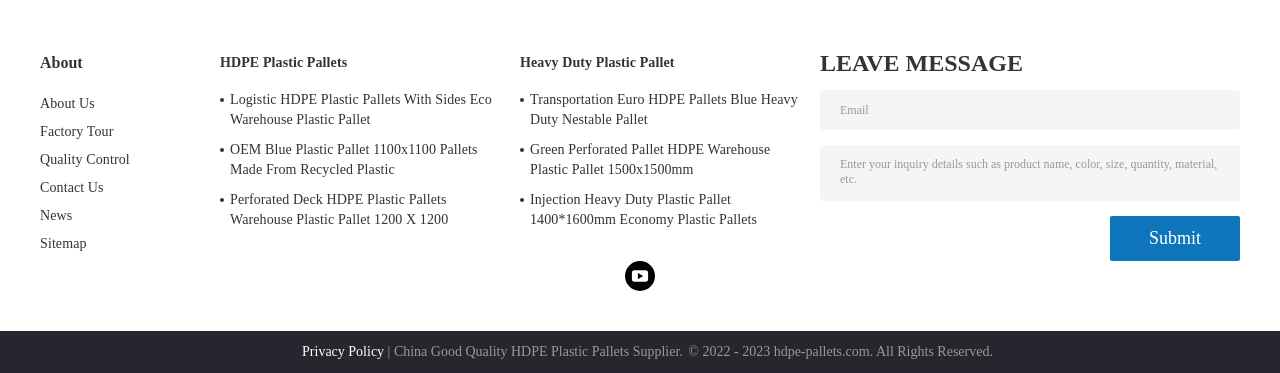Find the UI element described as: "Sitemap" and predict its bounding box coordinates. Ensure the coordinates are four float numbers between 0 and 1, [left, top, right, bottom].

[0.031, 0.632, 0.068, 0.672]